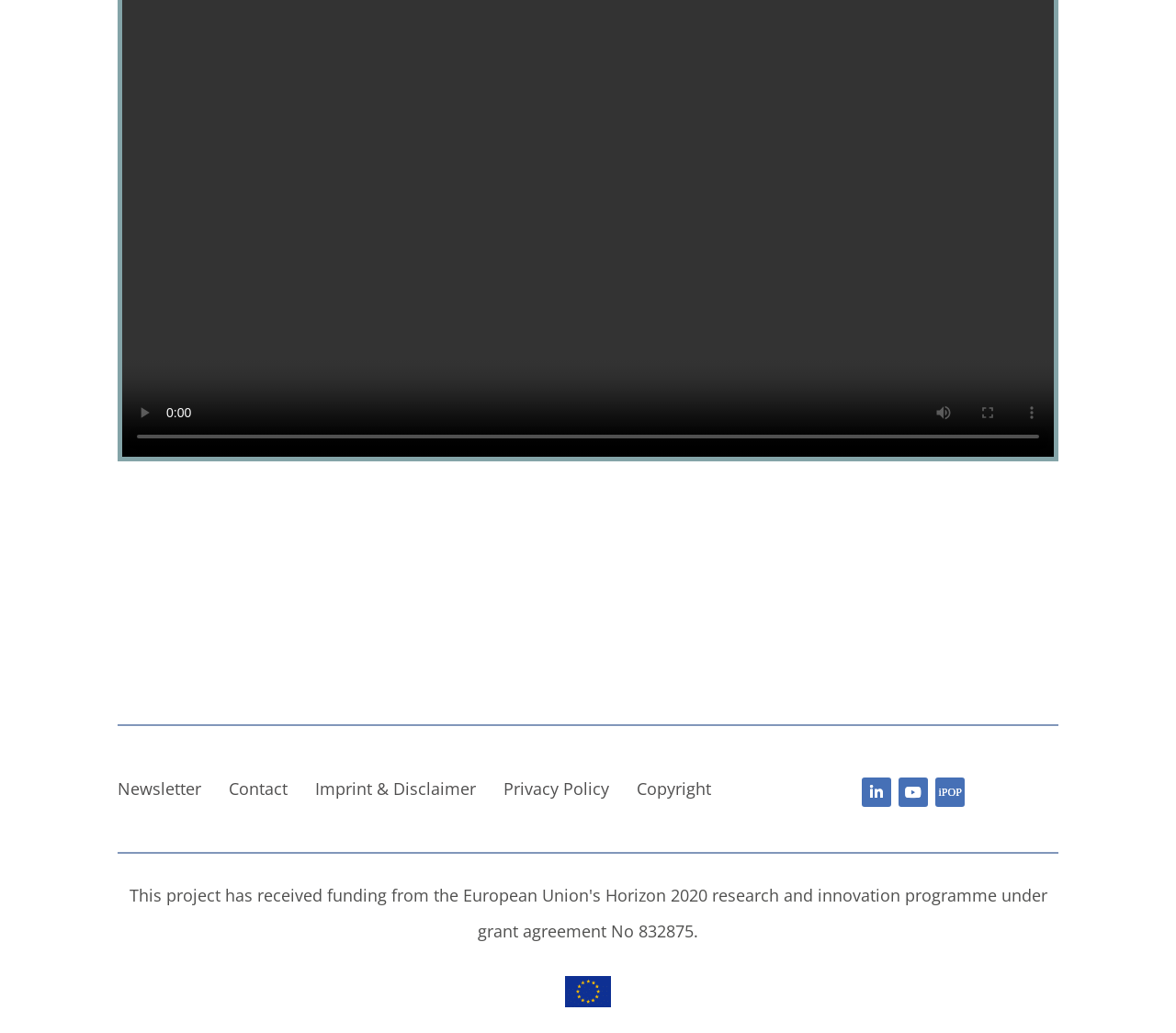Please locate the bounding box coordinates of the element's region that needs to be clicked to follow the instruction: "subscribe to the newsletter". The bounding box coordinates should be provided as four float numbers between 0 and 1, i.e., [left, top, right, bottom].

[0.1, 0.753, 0.171, 0.774]